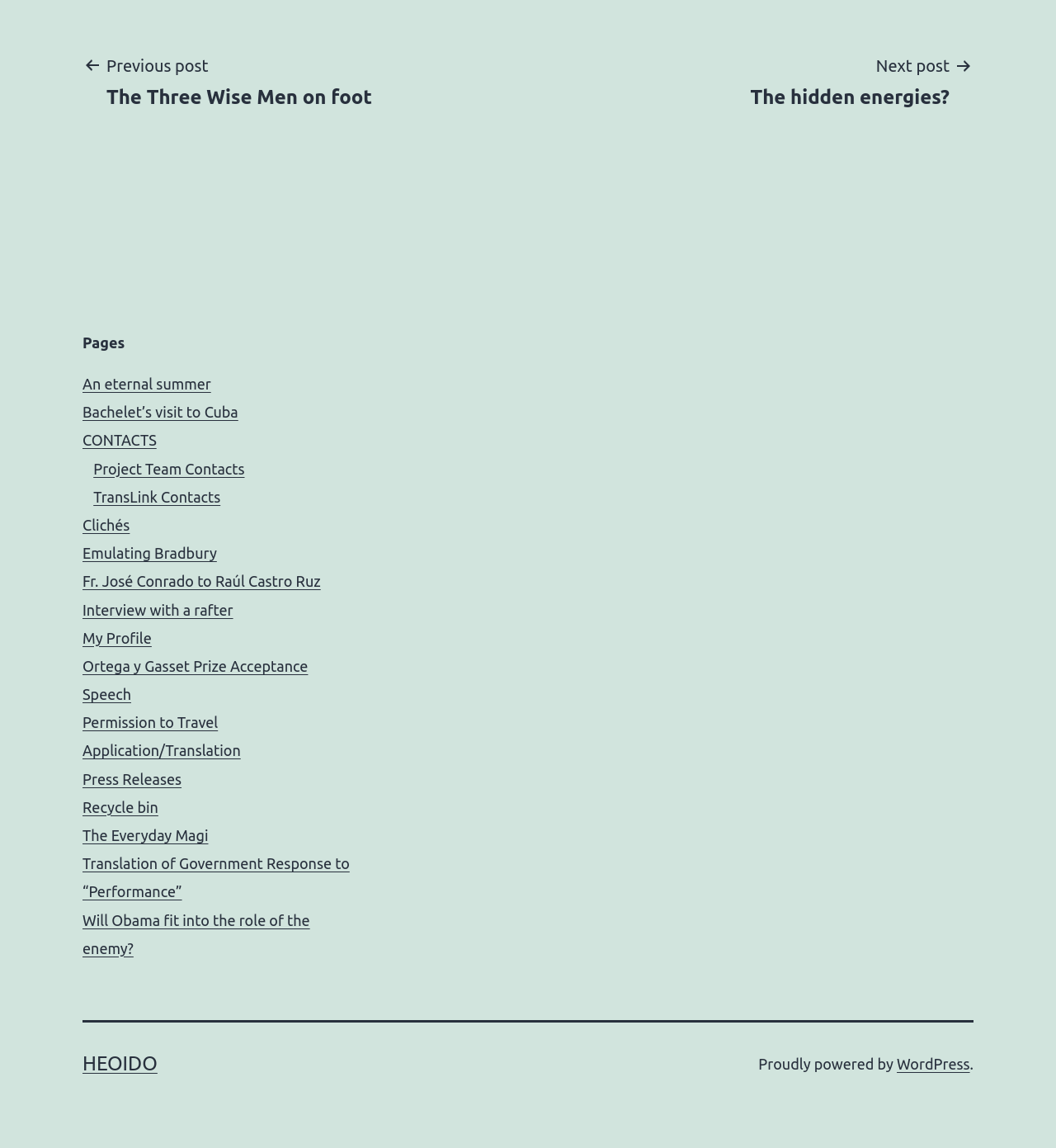Specify the bounding box coordinates (top-left x, top-left y, bottom-right x, bottom-right y) of the UI element in the screenshot that matches this description: Permission to Travel Application/Translation

[0.078, 0.622, 0.228, 0.661]